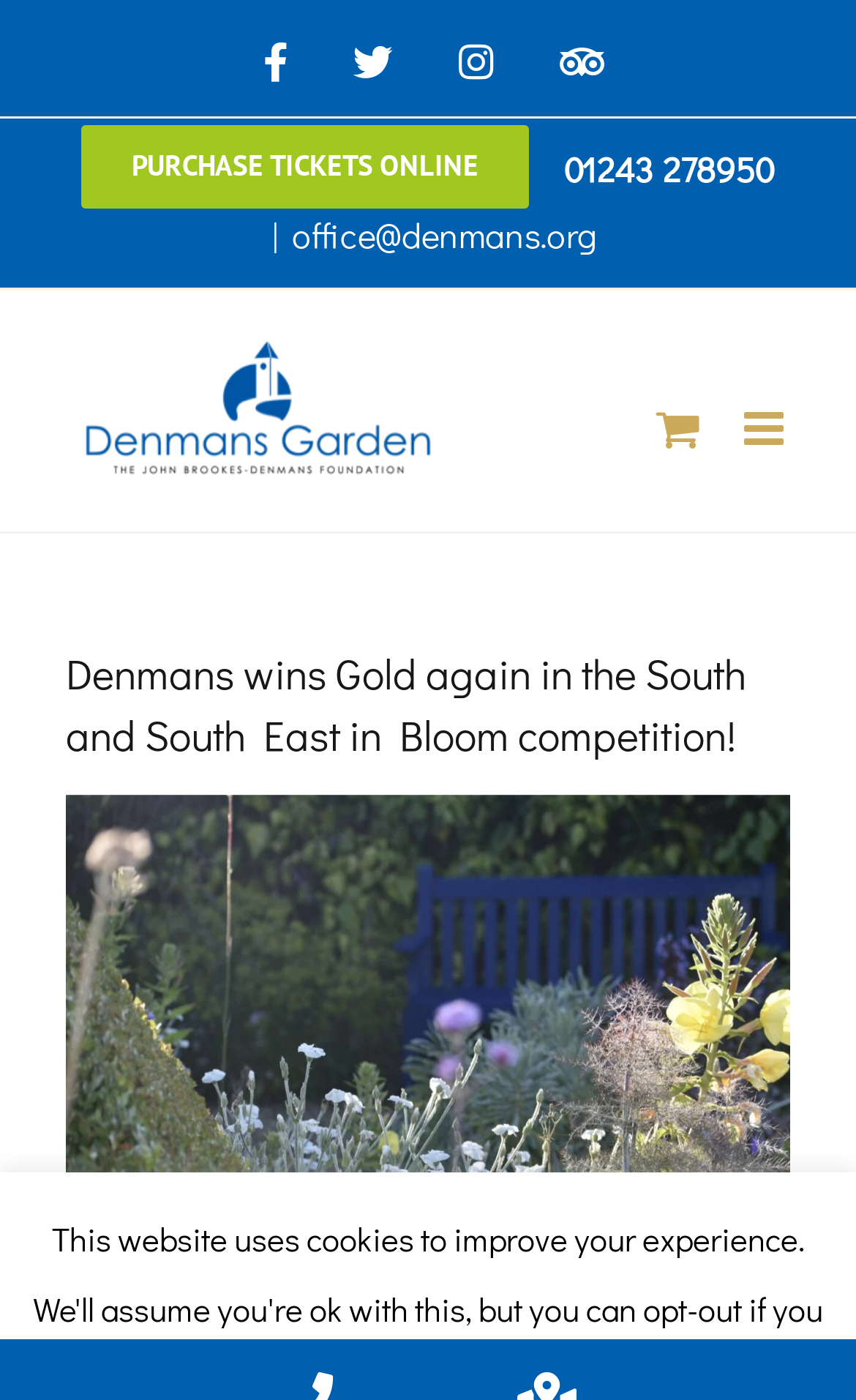From the webpage screenshot, identify the region described by aria-label="Toggle mobile menu". Provide the bounding box coordinates as (top-left x, top-left y, bottom-right x, bottom-right y), with each value being a floating point number between 0 and 1.

[0.869, 0.29, 0.923, 0.323]